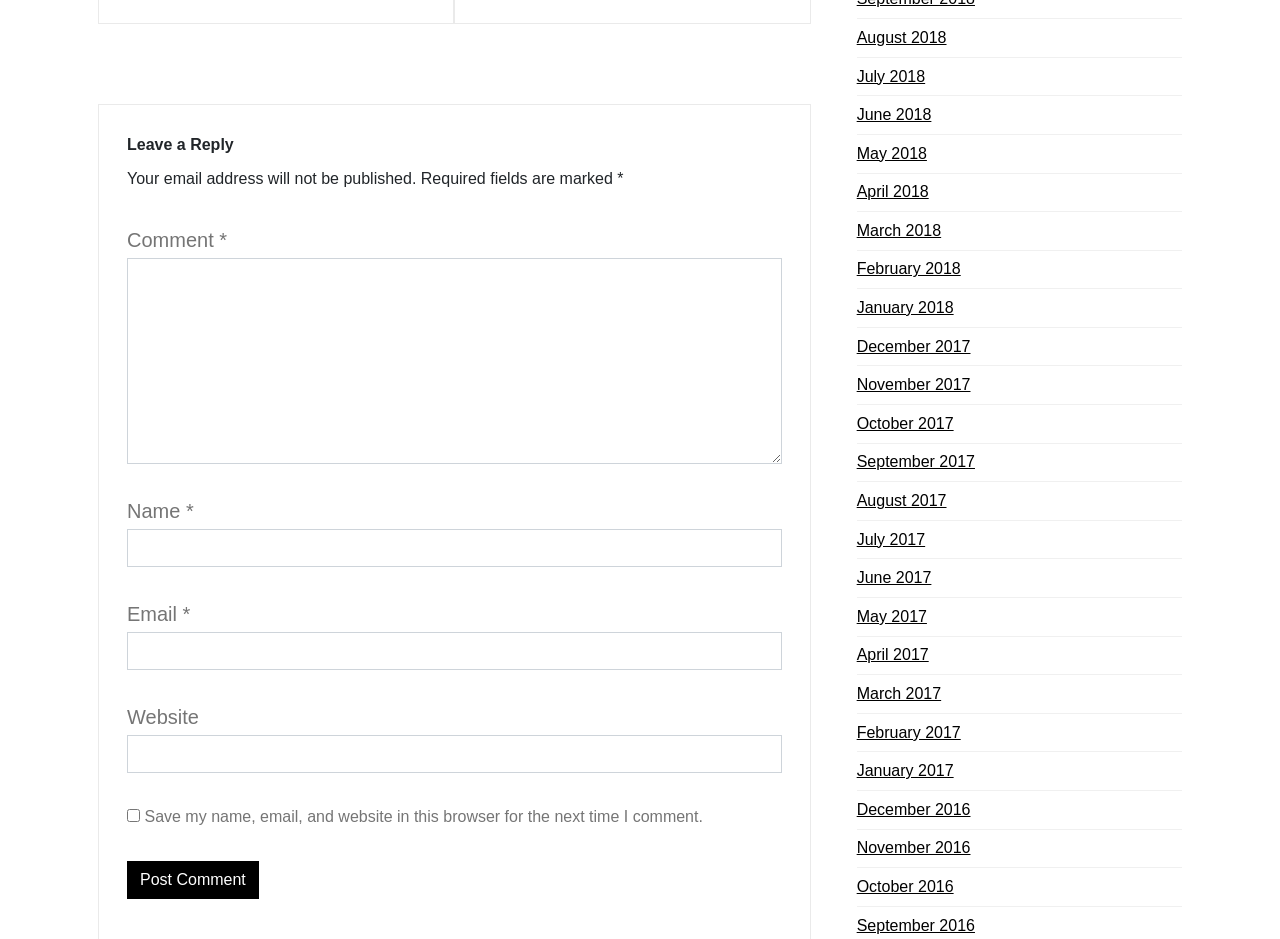How many textboxes are there to fill in?
Based on the image, answer the question with as much detail as possible.

The webpage has four textboxes to fill in: 'Comment', 'Name', 'Email', and 'Website'. The 'Website' textbox is optional, while the other three are required to post a comment.